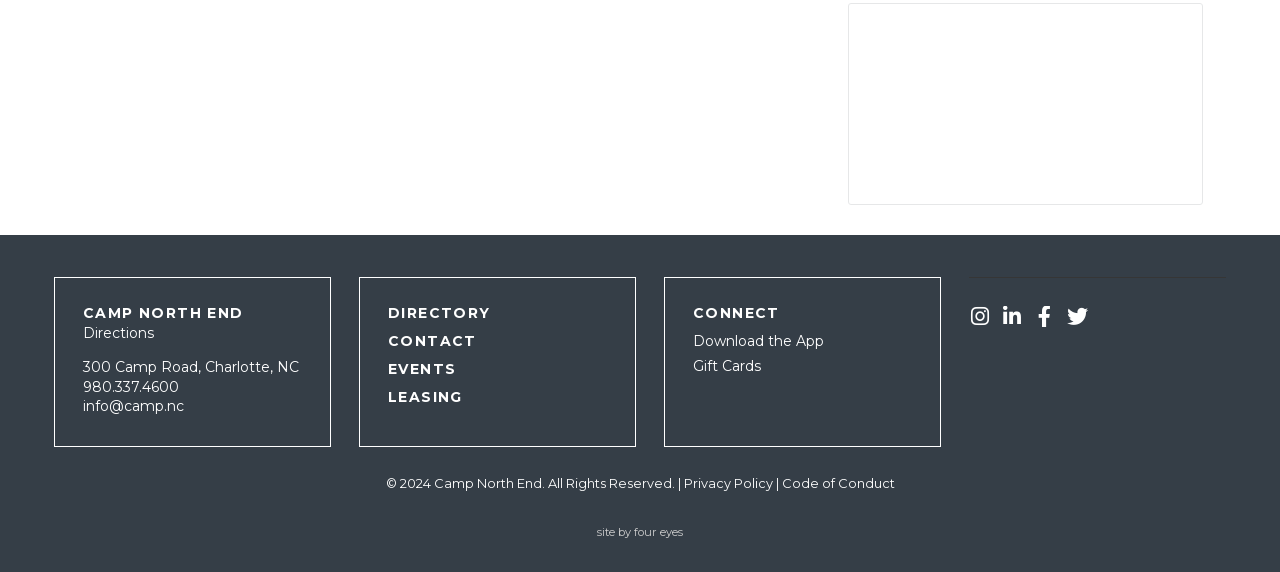Please locate the bounding box coordinates of the element that should be clicked to complete the given instruction: "Get contact information".

[0.065, 0.66, 0.14, 0.692]